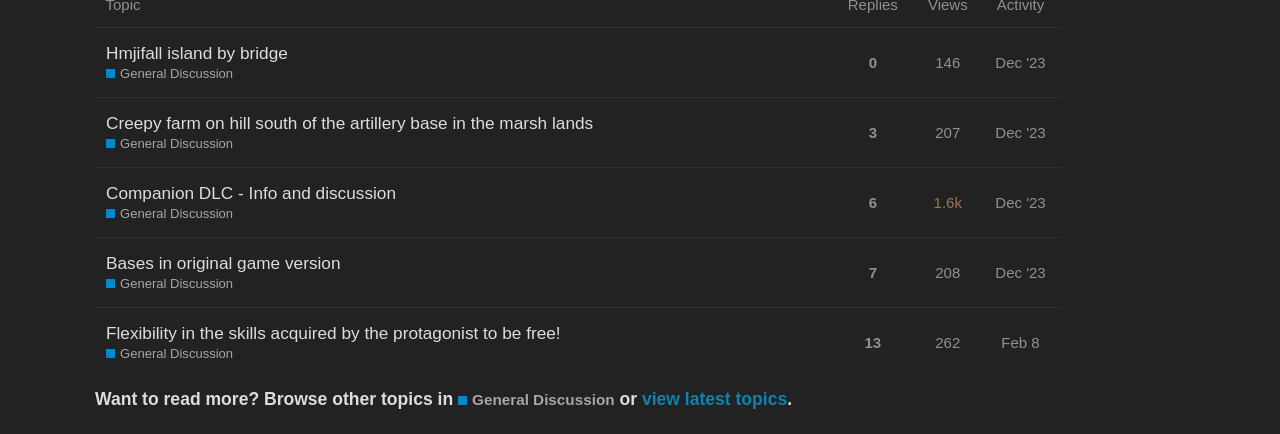Given the element description Bases in original game version, identify the bounding box coordinates for the UI element on the webpage screenshot. The format should be (top-left x, top-left y, bottom-right x, bottom-right y), with values between 0 and 1.

[0.083, 0.548, 0.266, 0.664]